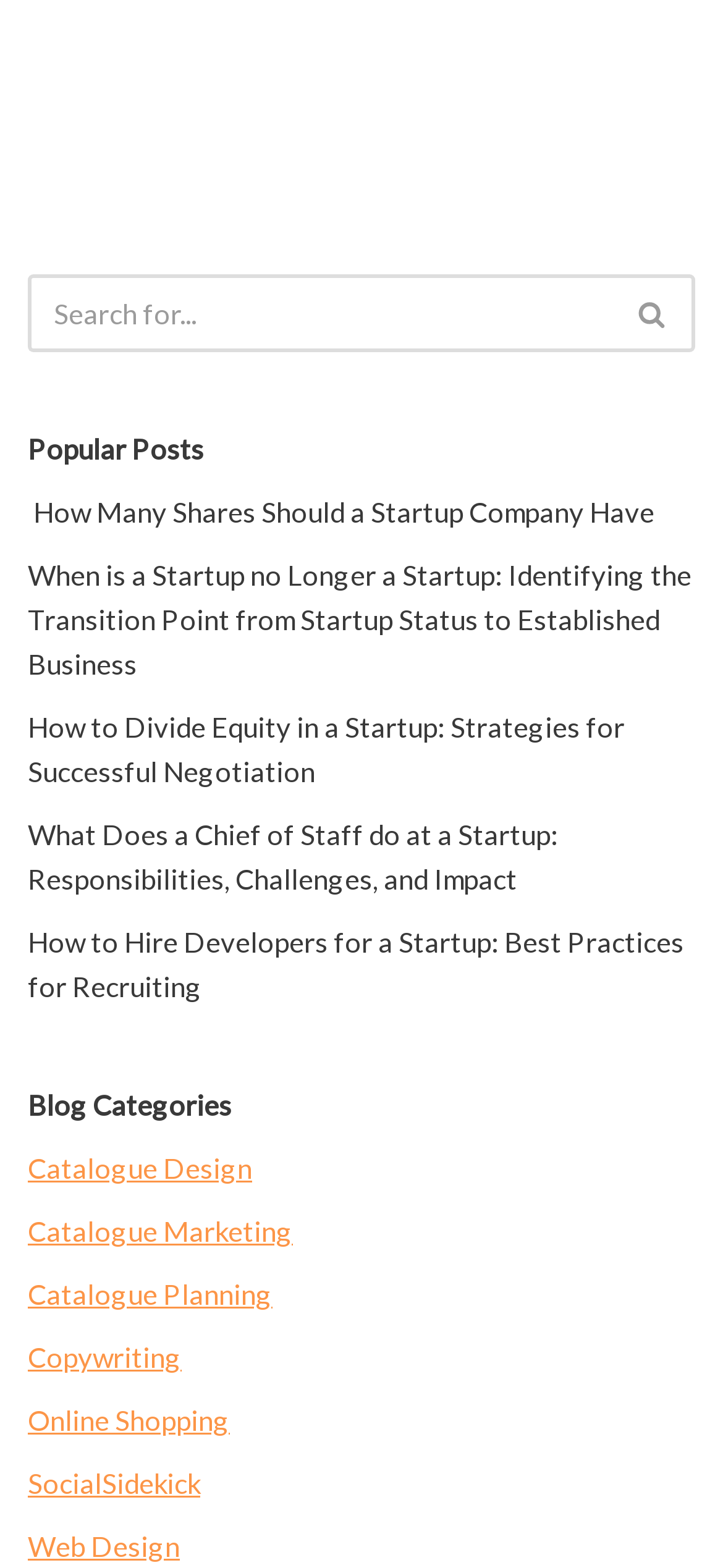Find the bounding box coordinates of the clickable element required to execute the following instruction: "explore the blog category of catalogue design". Provide the coordinates as four float numbers between 0 and 1, i.e., [left, top, right, bottom].

[0.038, 0.734, 0.349, 0.755]